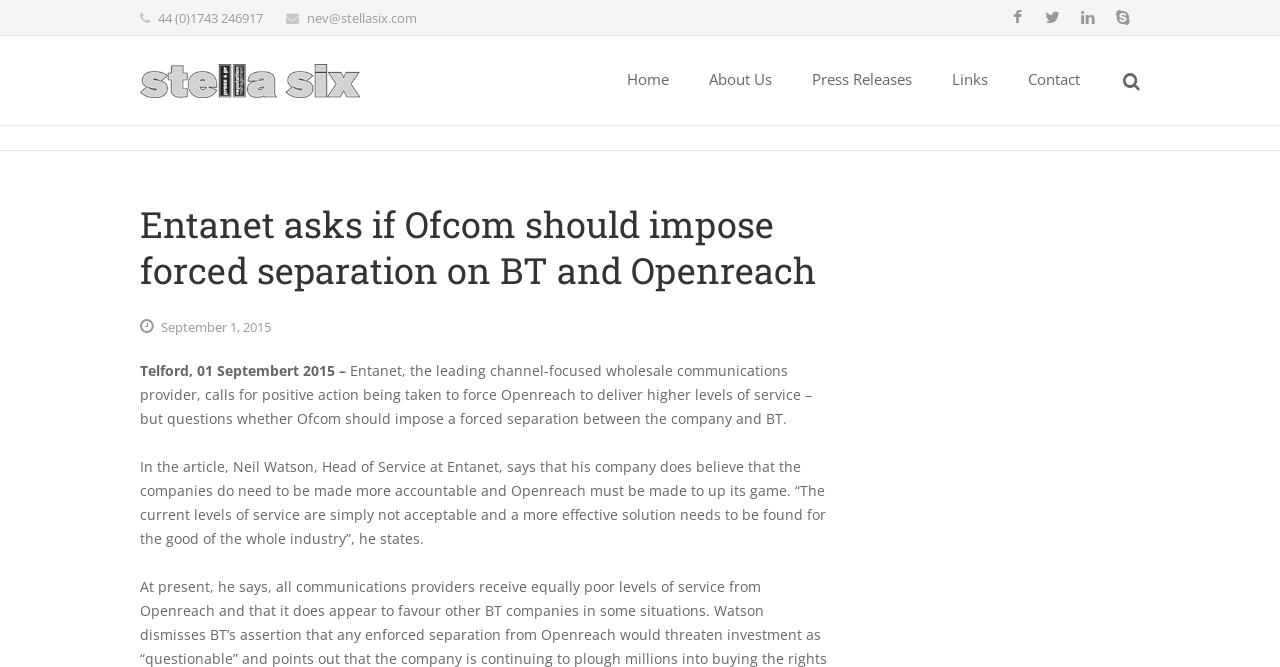How many social media links are on the webpage?
Using the picture, provide a one-word or short phrase answer.

4